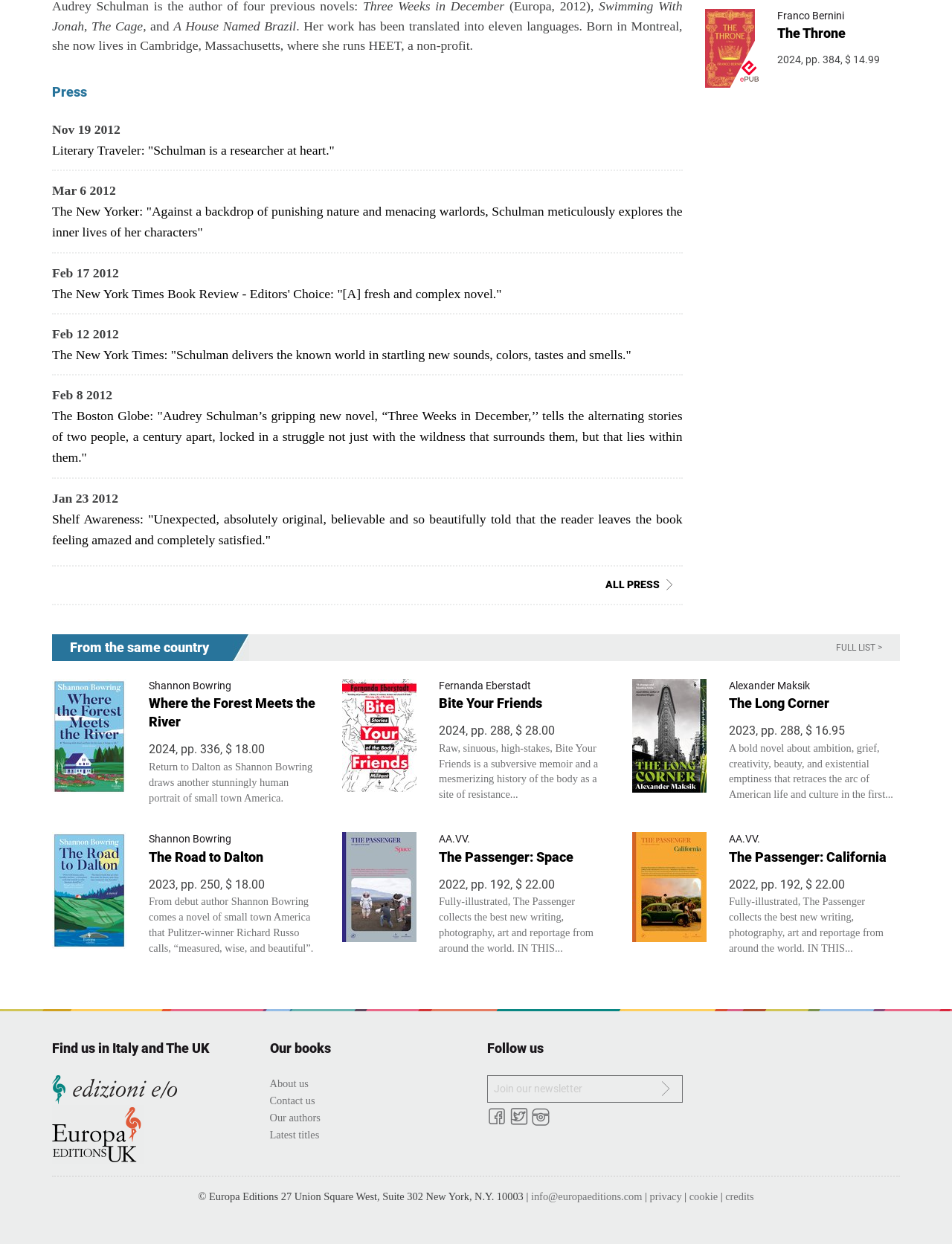Predict the bounding box of the UI element that fits this description: "The Passenger: California".

[0.766, 0.682, 0.931, 0.695]